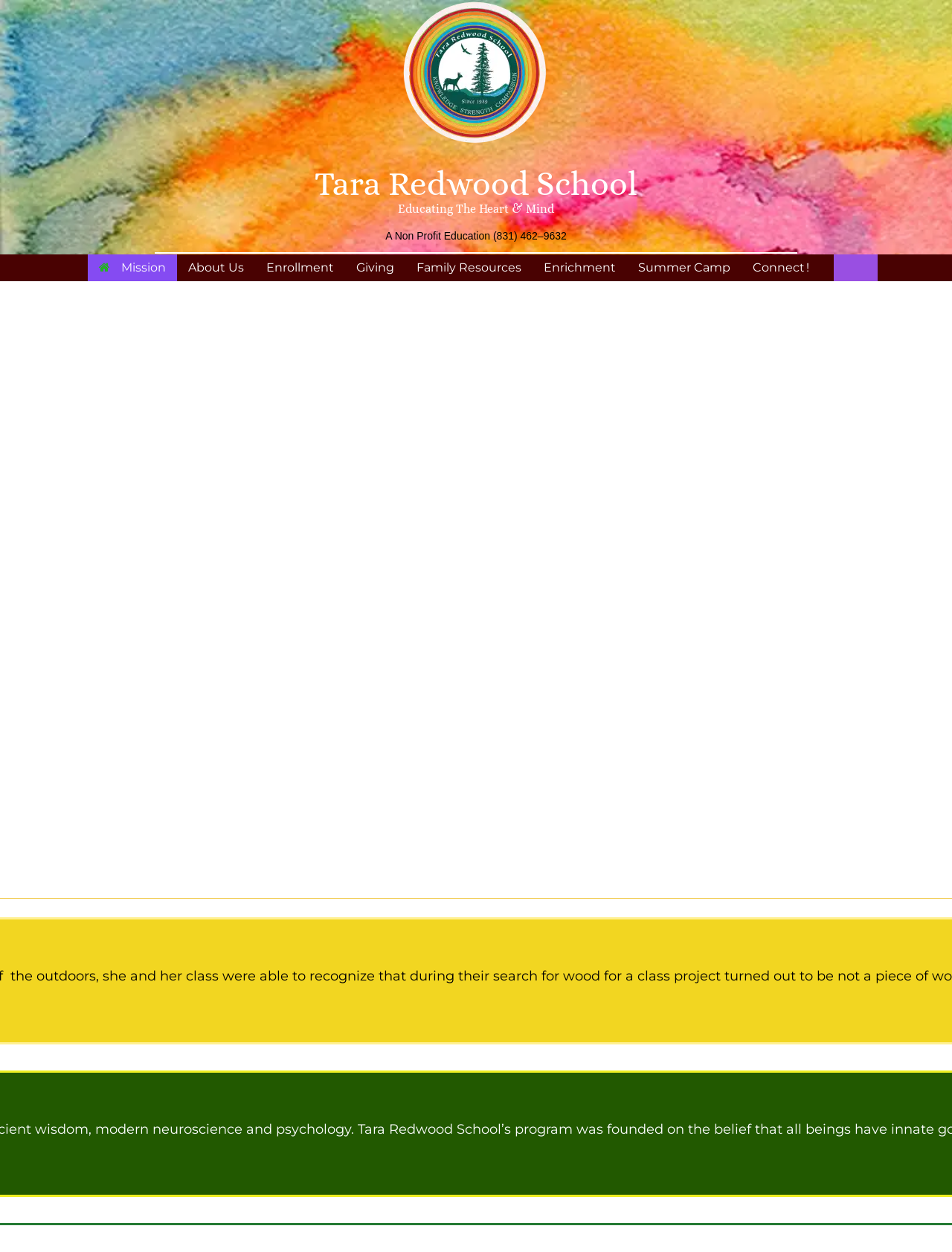Identify the coordinates of the bounding box for the element described below: "Press & Media Enquiries". Return the coordinates as four float numbers between 0 and 1: [left, top, right, bottom].

None